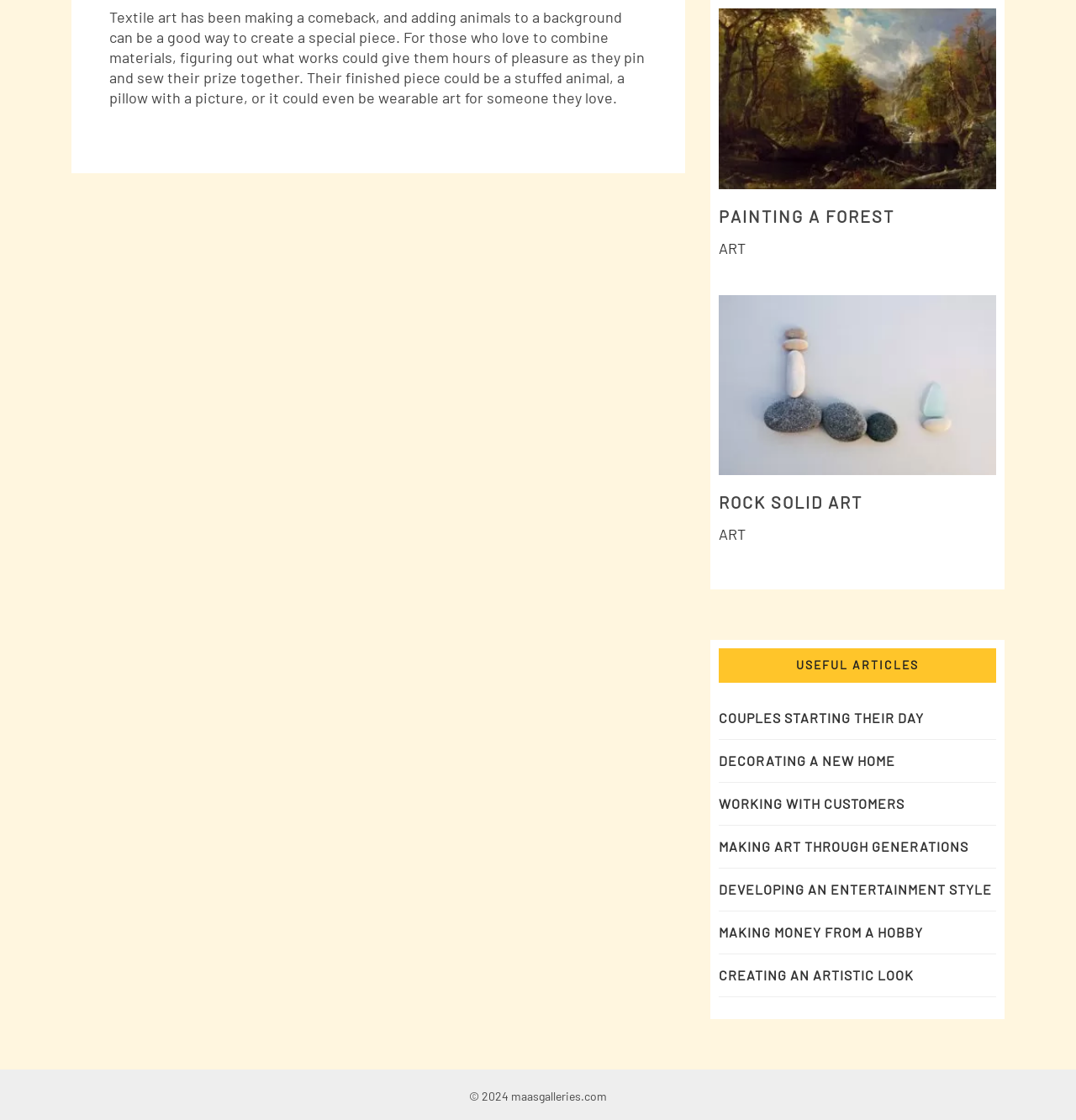Find the coordinates for the bounding box of the element with this description: "Decorating a new home".

[0.668, 0.672, 0.832, 0.686]